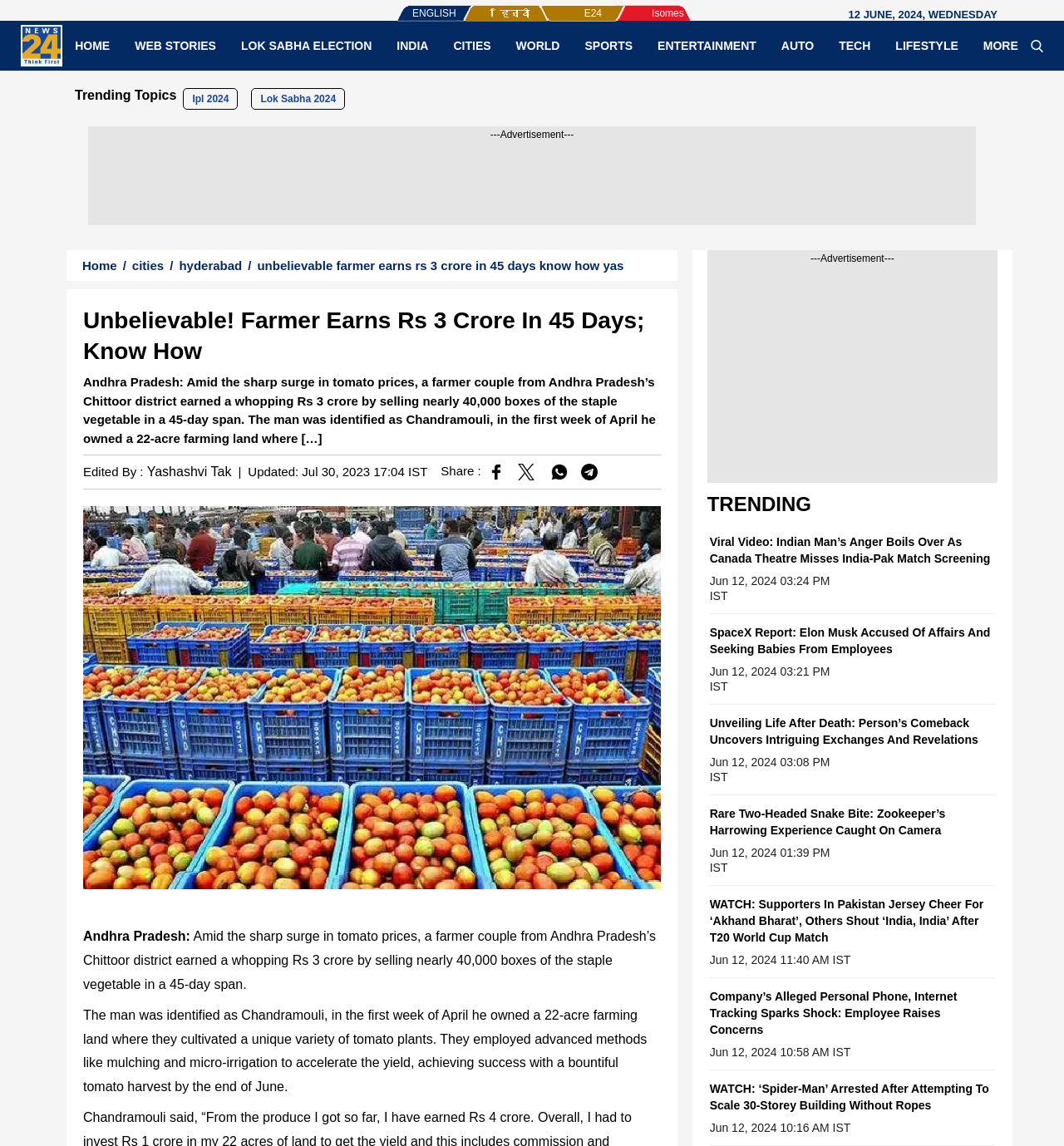Determine the bounding box for the UI element as described: "India". The coordinates should be represented as four float numbers between 0 and 1, formatted as [left, top, right, bottom].

[0.361, 0.033, 0.414, 0.047]